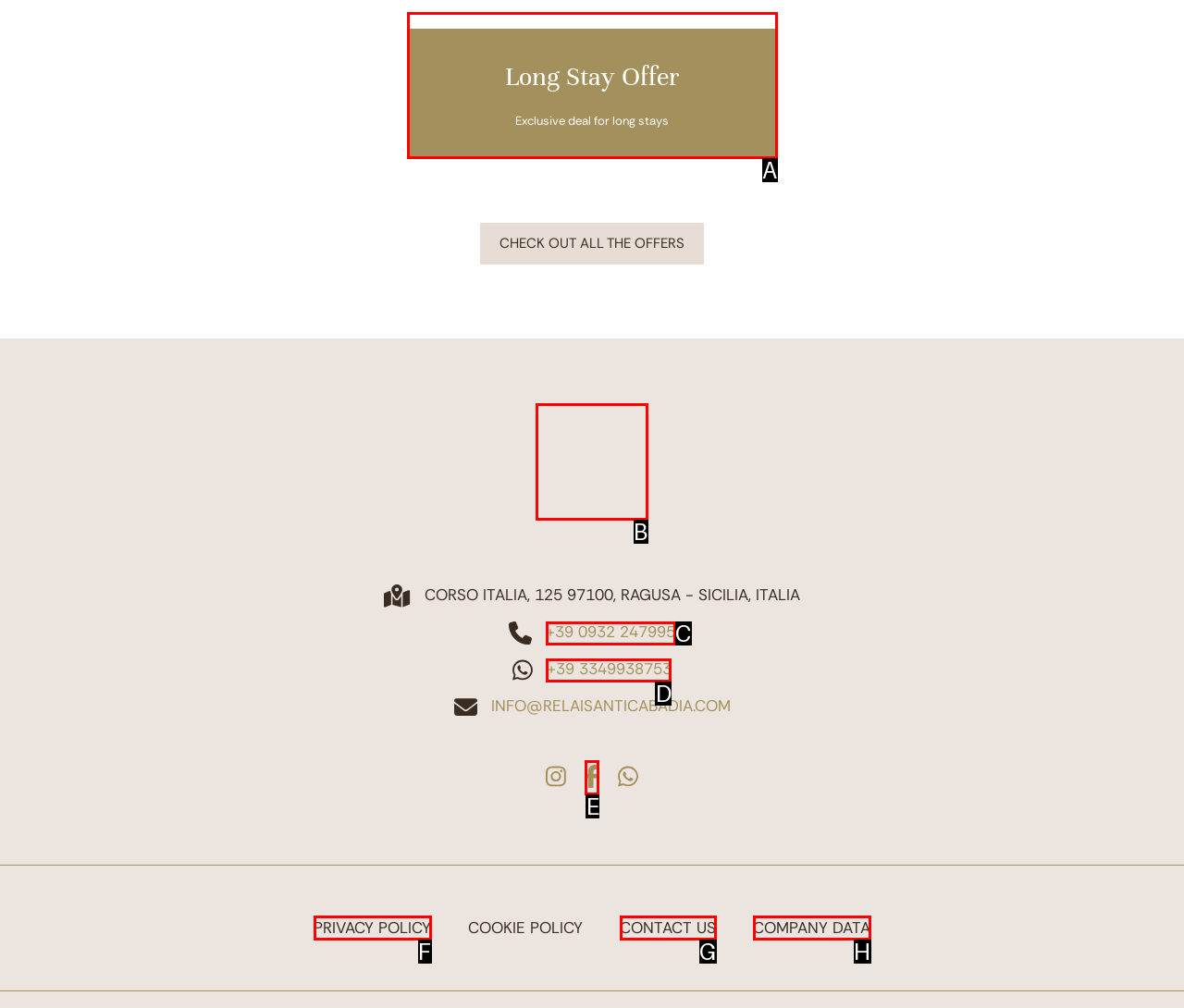Identify the correct choice to execute this task: Visit the spa
Respond with the letter corresponding to the right option from the available choices.

B